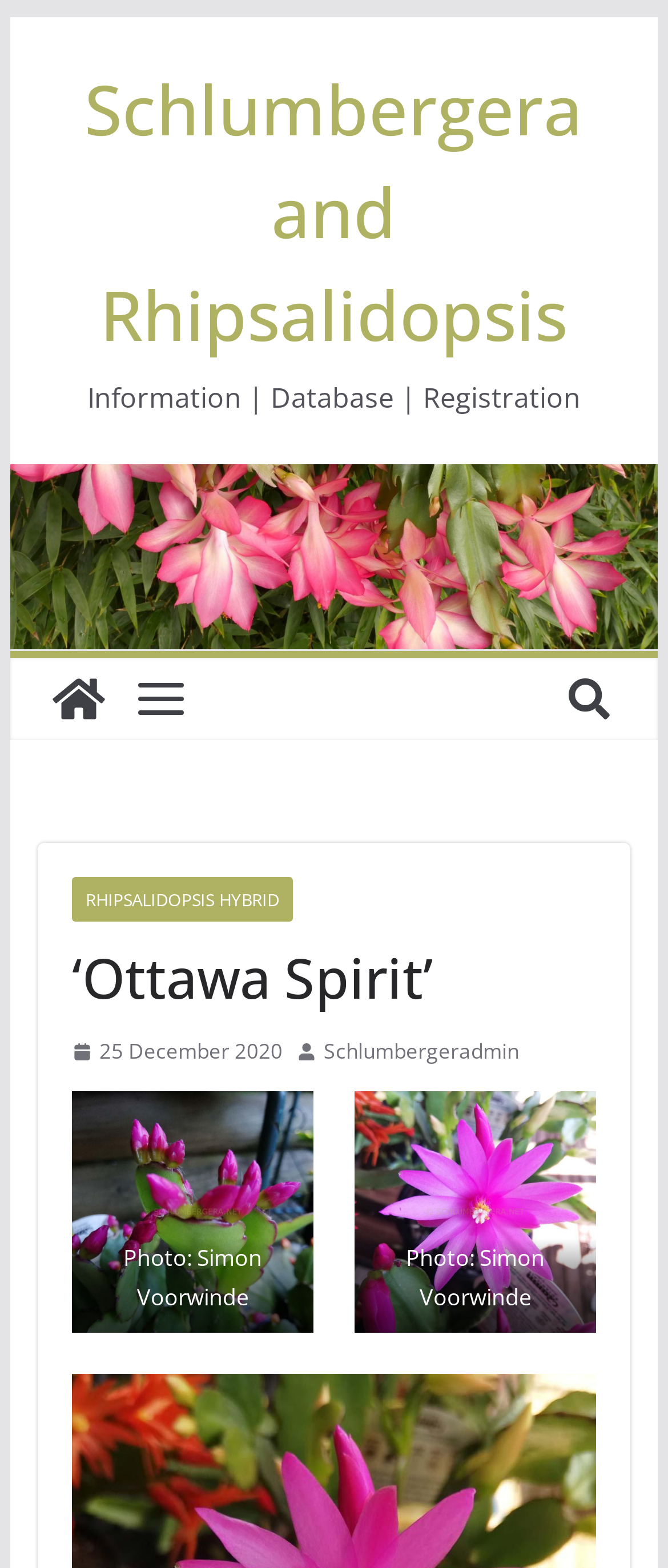Give a one-word or one-phrase response to the question: 
Who took the photo?

Simon Voorwinde